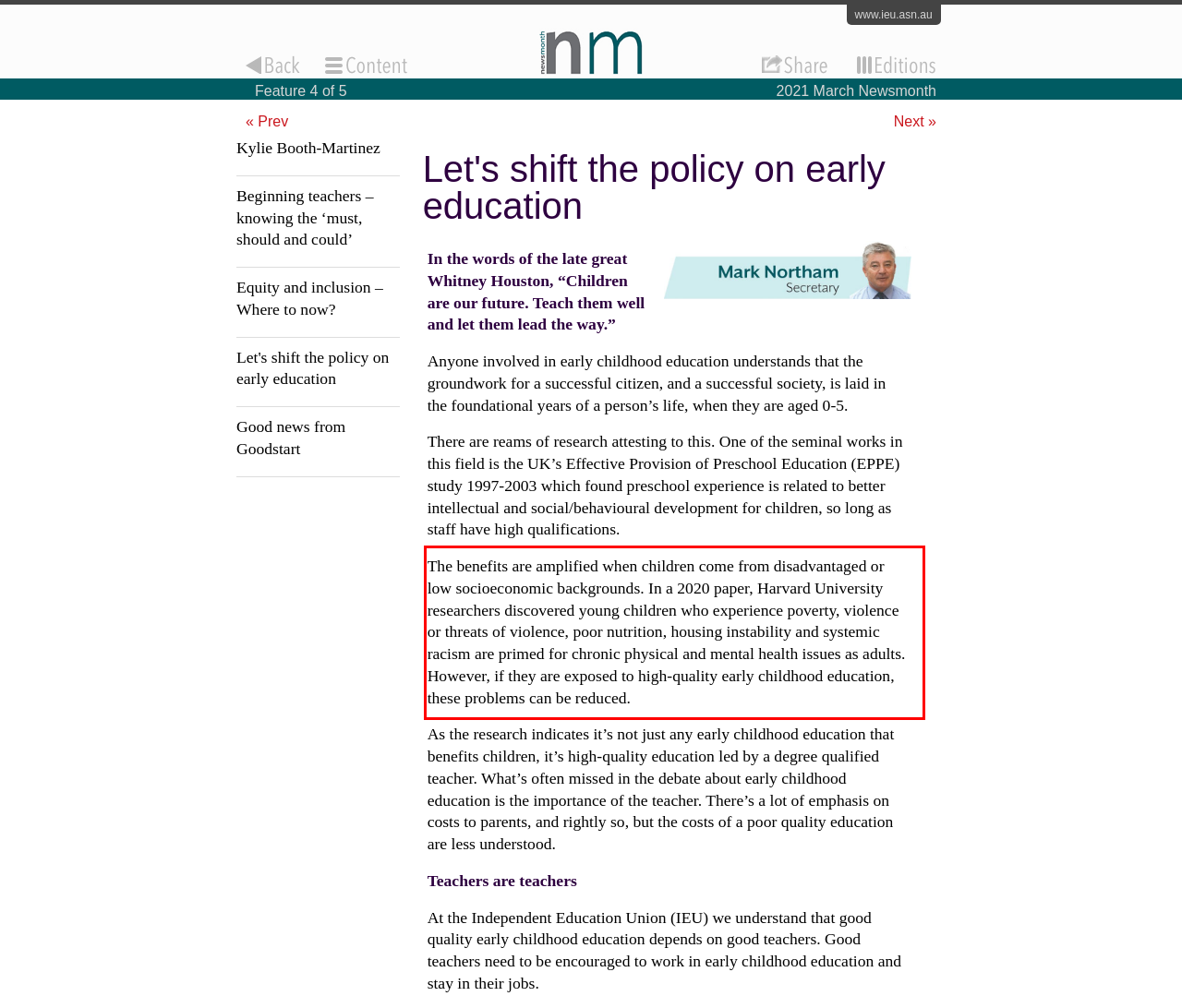Review the webpage screenshot provided, and perform OCR to extract the text from the red bounding box.

The benefits are amplified when children come from disadvantaged or low socioeconomic backgrounds. In a 2020 paper, Harvard University researchers discovered young children who experience poverty, violence or threats of violence, poor nutrition, housing instability and systemic racism are primed for chronic physical and mental health issues as adults. However, if they are exposed to high-quality early childhood education, these problems can be reduced.